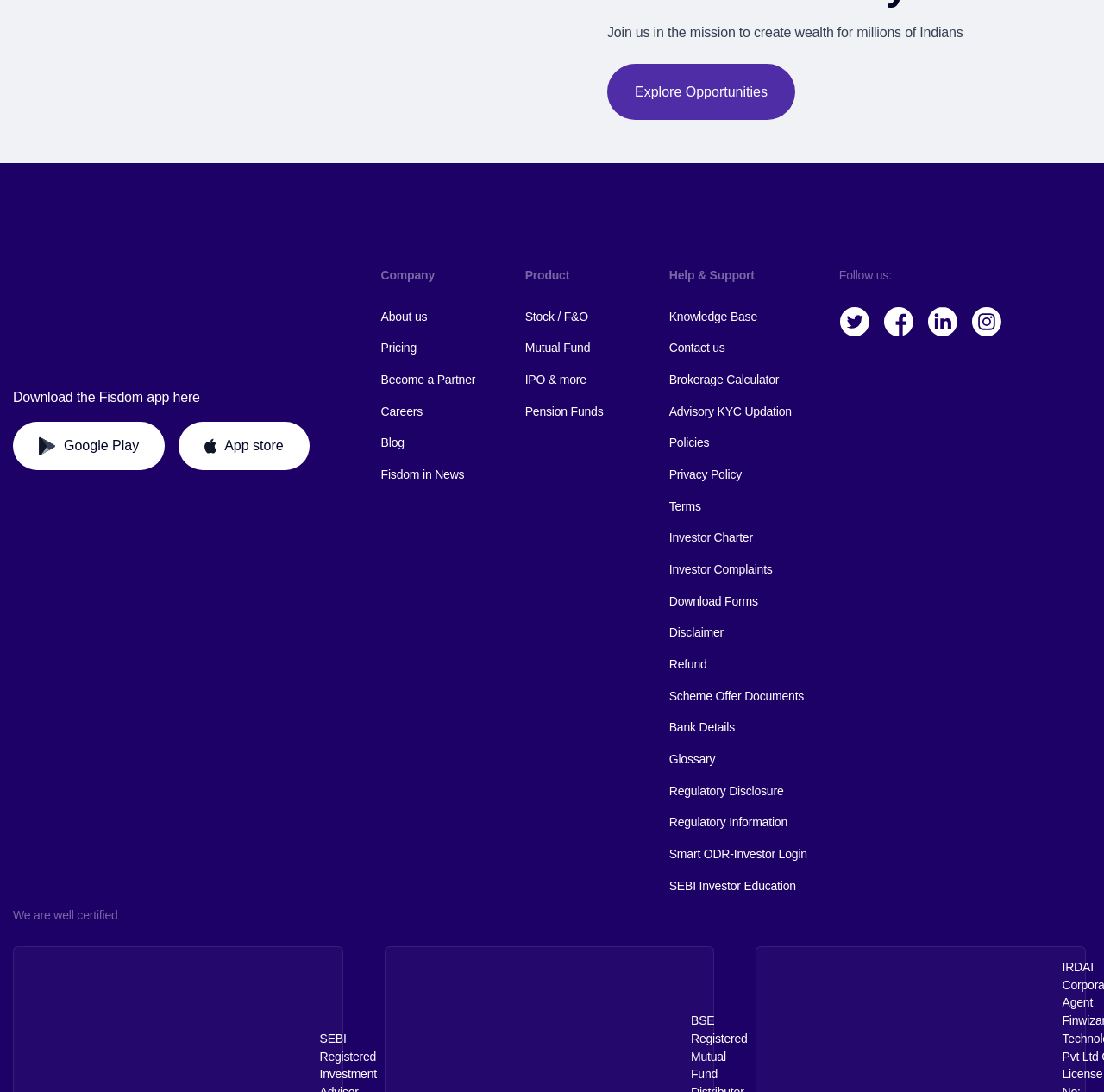Find the bounding box coordinates for the area that should be clicked to accomplish the instruction: "Download the Fisdom app from Google Play".

[0.012, 0.386, 0.149, 0.43]